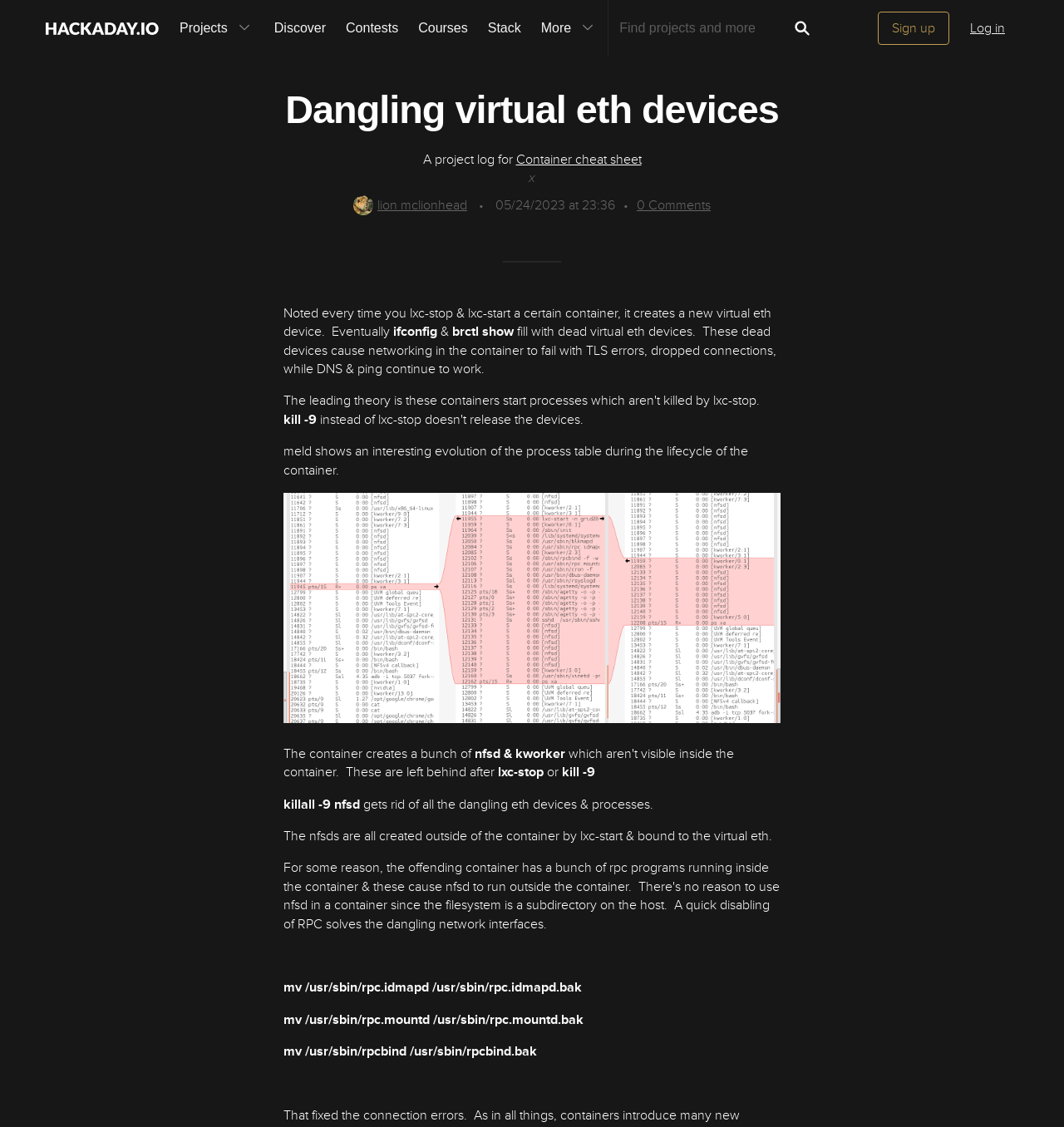Provide a thorough and detailed response to the question by examining the image: 
What is the username of the person who created the project?

I found the answer by looking at the link element with the text 'lion-mclionhead' which is the username of the person who created the project.